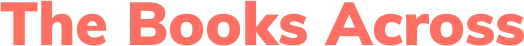What type of environment does the webpage suggest?
Answer the question with a detailed and thorough explanation.

The bold, inviting typography on the webpage suggests a welcoming environment for avid readers seeking to immerse themselves in the world of books, making them feel comfortable and encouraged to explore the webpage's content.